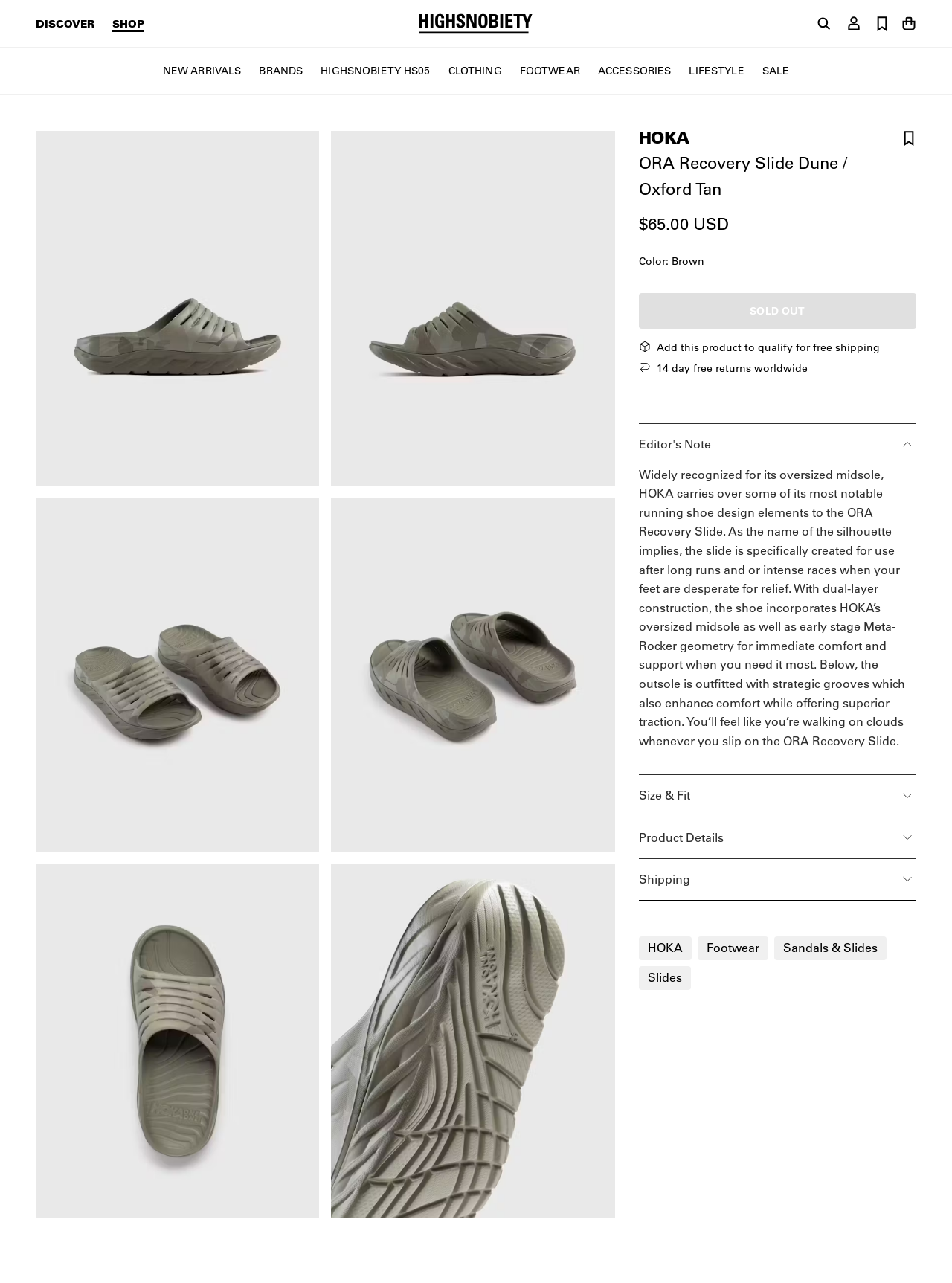Please locate the bounding box coordinates of the element's region that needs to be clicked to follow the instruction: "Read editor's note". The bounding box coordinates should be provided as four float numbers between 0 and 1, i.e., [left, top, right, bottom].

[0.671, 0.331, 0.962, 0.362]